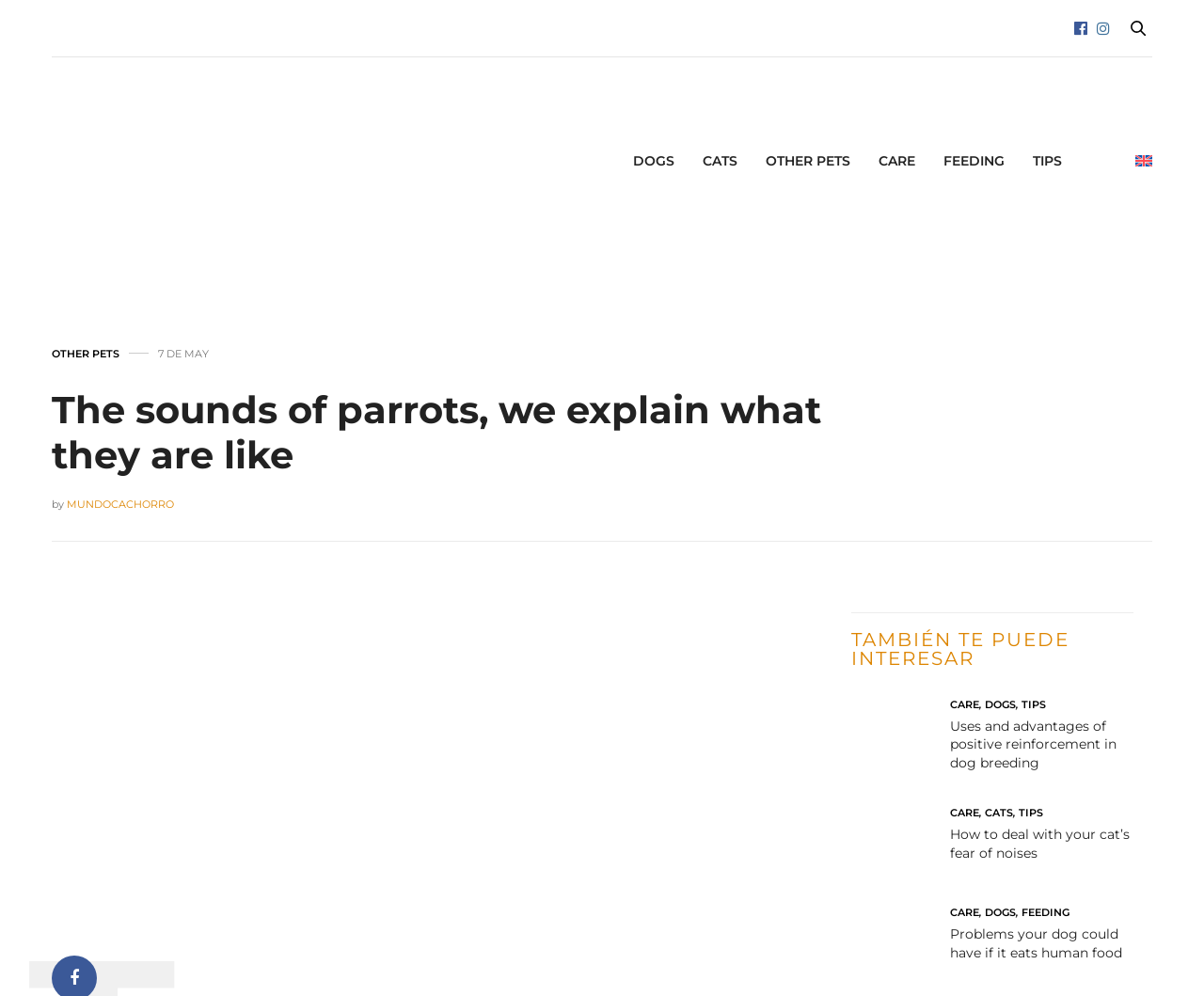Find the bounding box coordinates for the area you need to click to carry out the instruction: "Explore the topic of Care for pets". The coordinates should be four float numbers between 0 and 1, indicated as [left, top, right, bottom].

[0.73, 0.138, 0.76, 0.185]